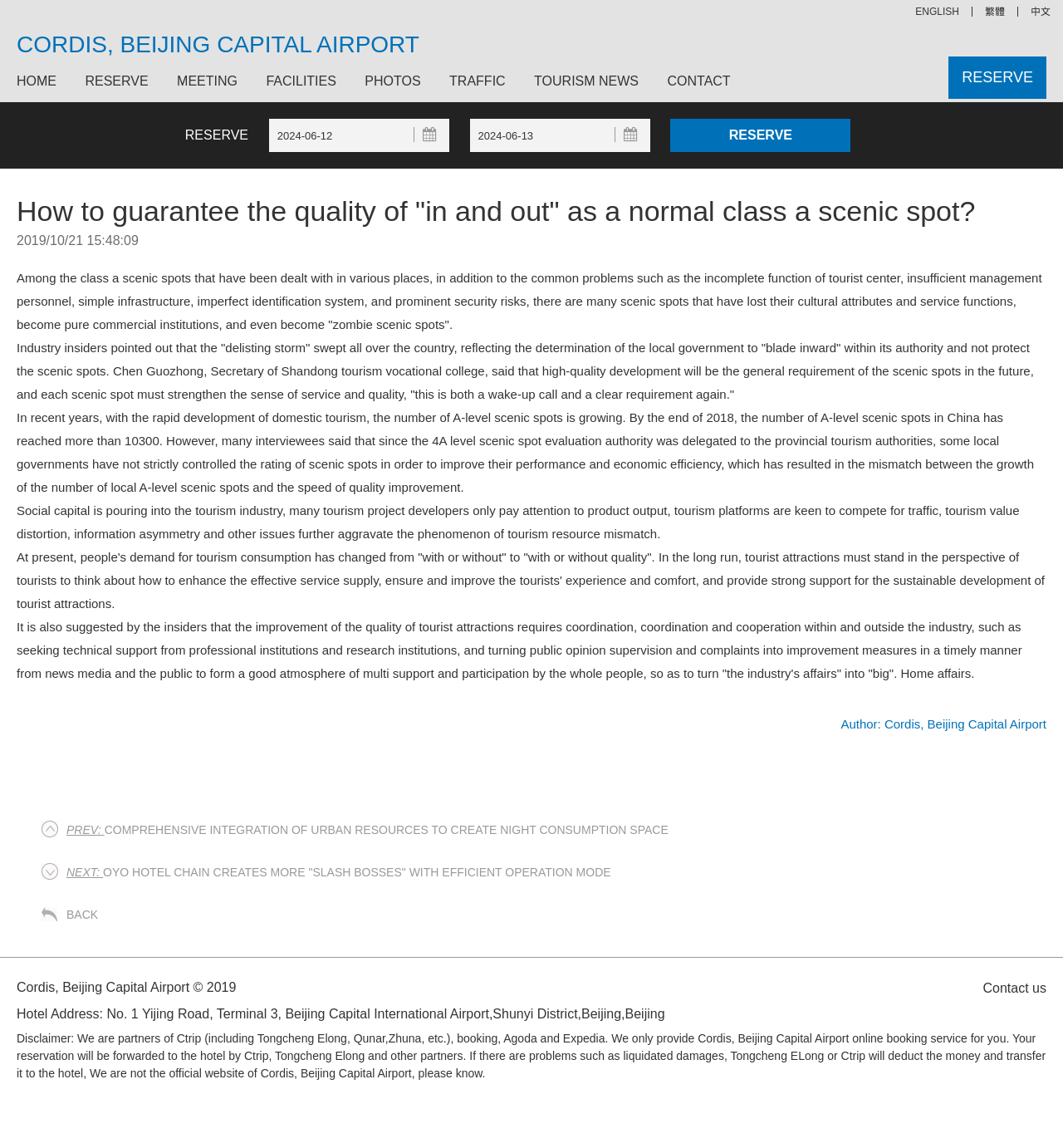Identify the bounding box coordinates necessary to click and complete the given instruction: "Check the hotel address".

[0.016, 0.877, 0.625, 0.889]